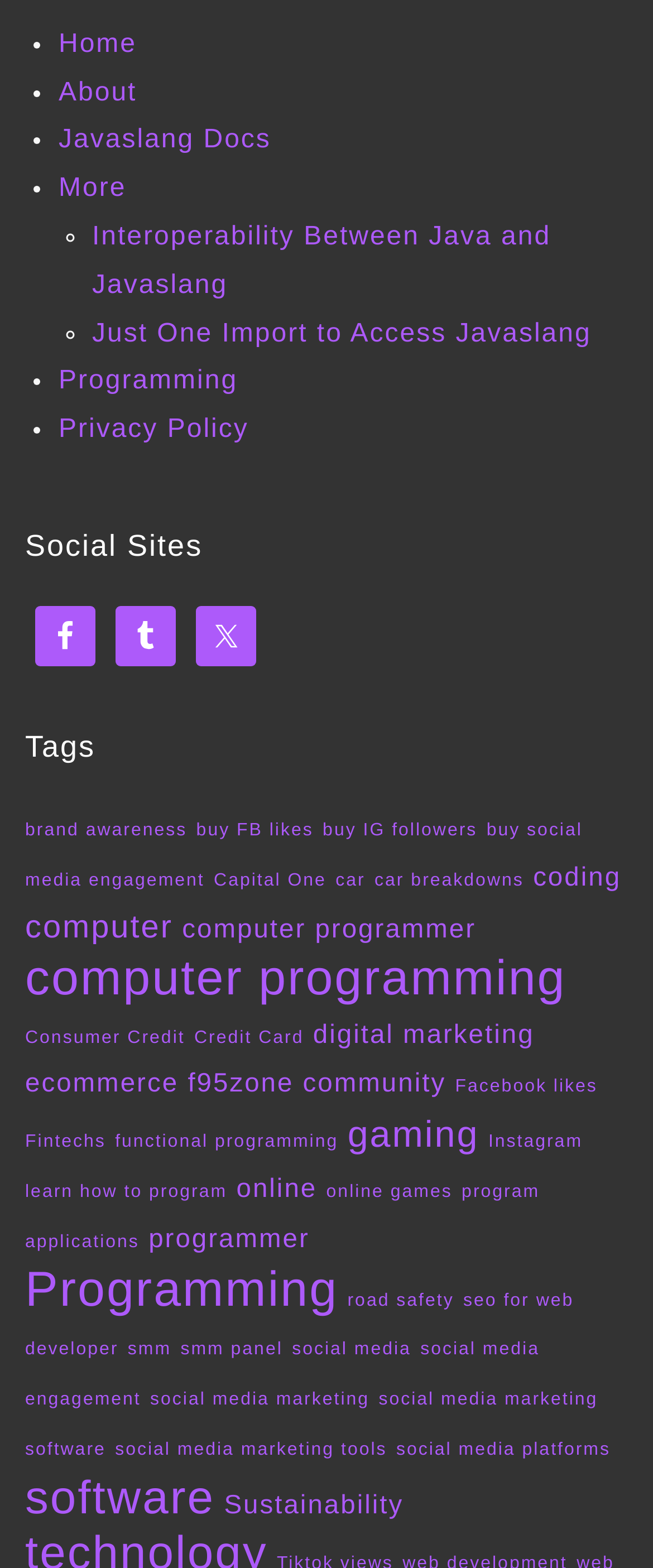Identify the bounding box coordinates for the UI element described as follows: "digital marketing". Ensure the coordinates are four float numbers between 0 and 1, formatted as [left, top, right, bottom].

[0.479, 0.651, 0.818, 0.669]